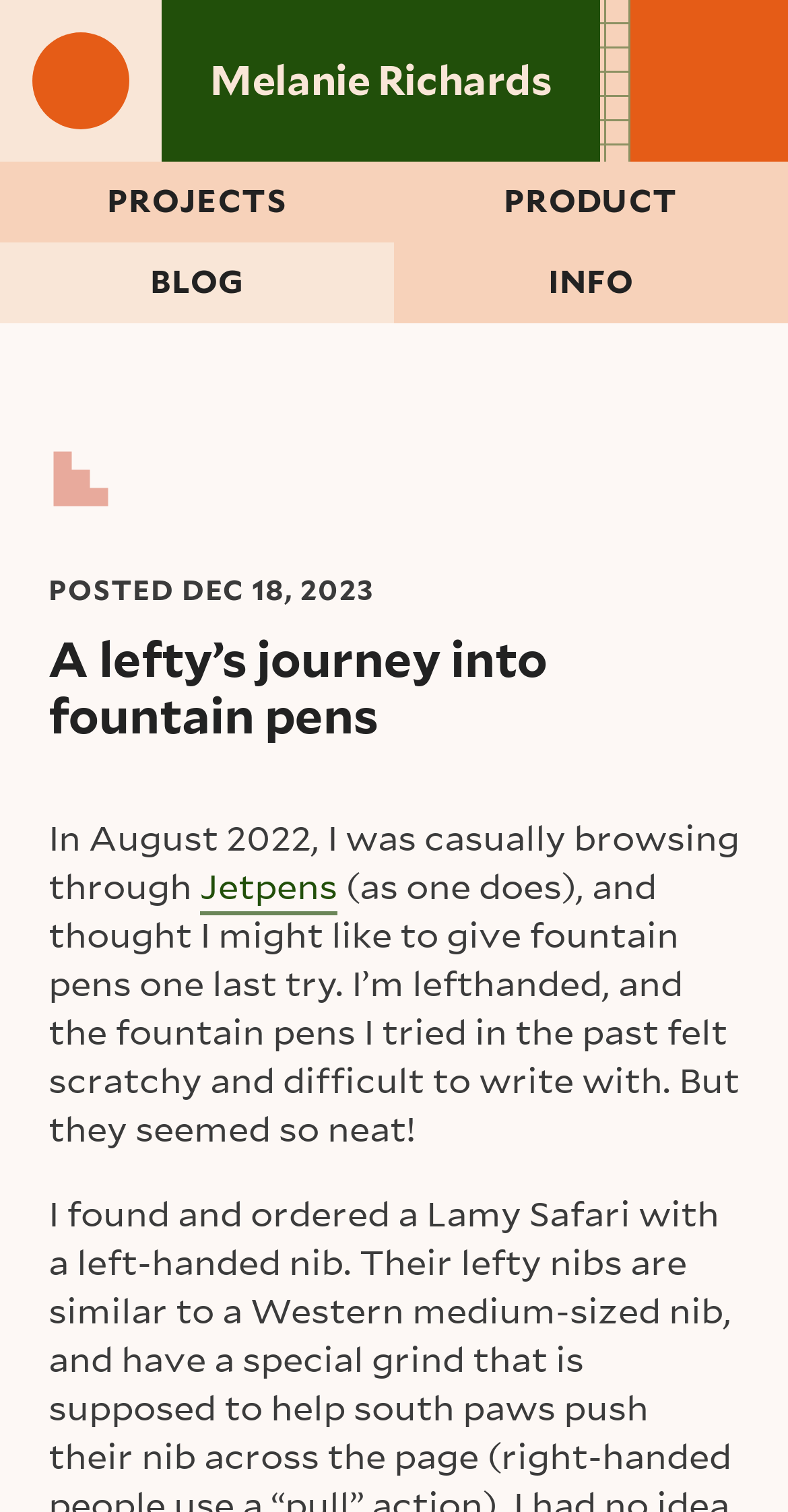Provide the bounding box coordinates for the UI element that is described by this text: "Skip to main content". The coordinates should be in the form of four float numbers between 0 and 1: [left, top, right, bottom].

[0.01, 0.005, 0.028, 0.017]